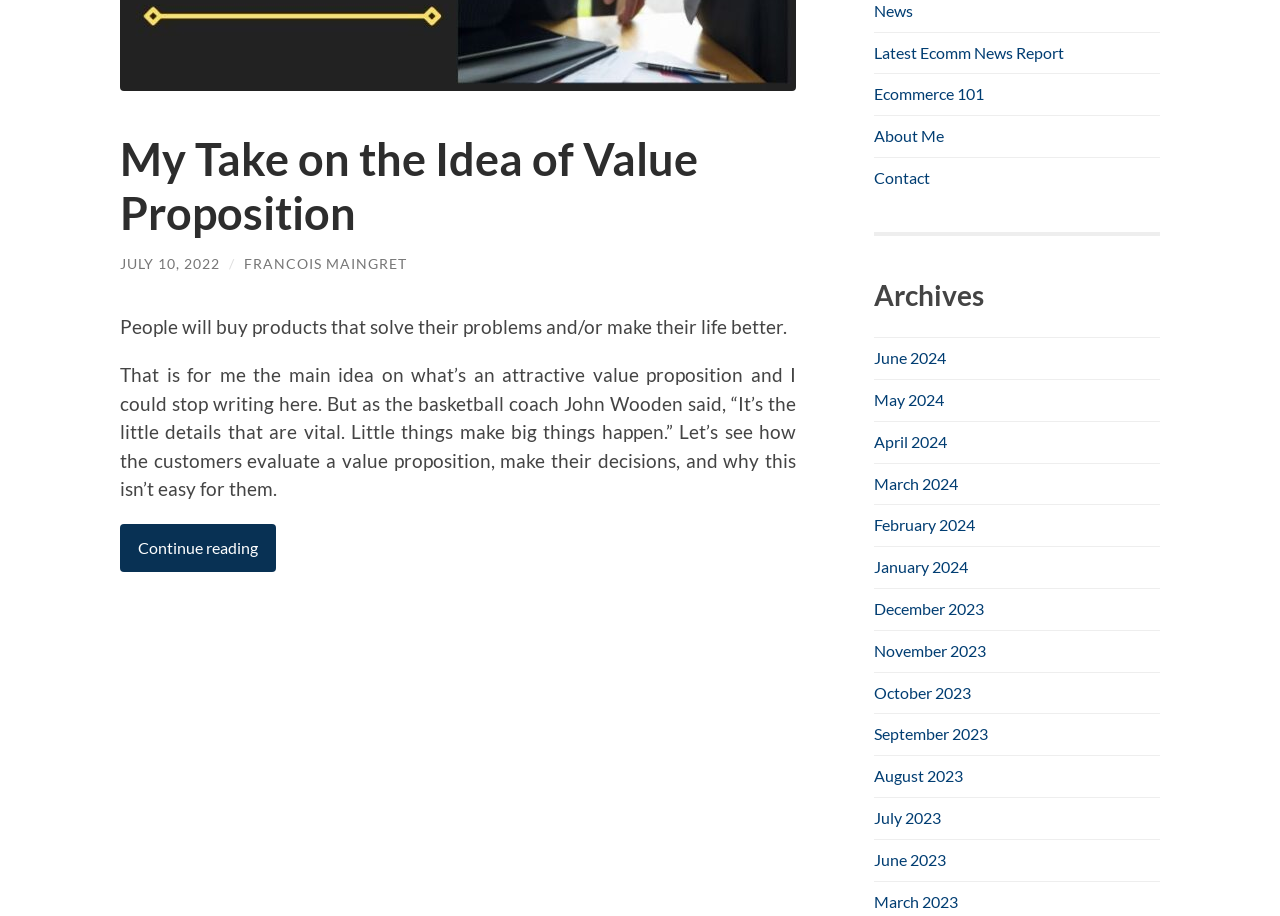Show me the bounding box coordinates of the clickable region to achieve the task as per the instruction: "Contact the author".

[0.683, 0.183, 0.727, 0.204]